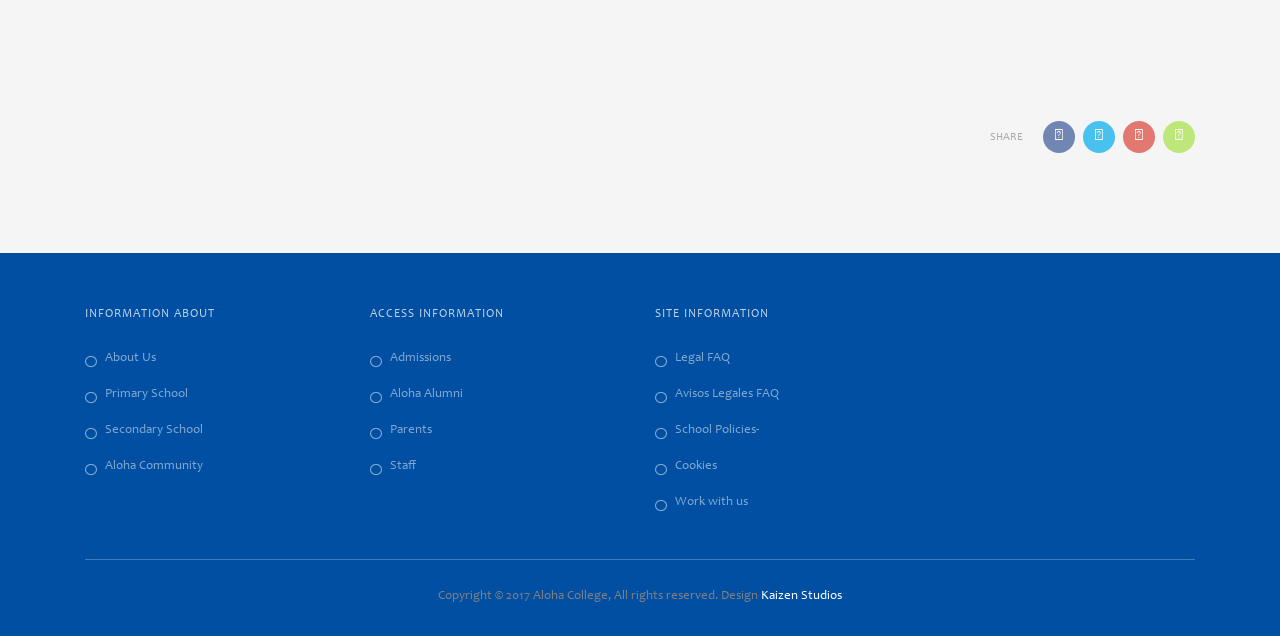What is the first link under 'INFORMATION ABOUT'?
By examining the image, provide a one-word or phrase answer.

About Us